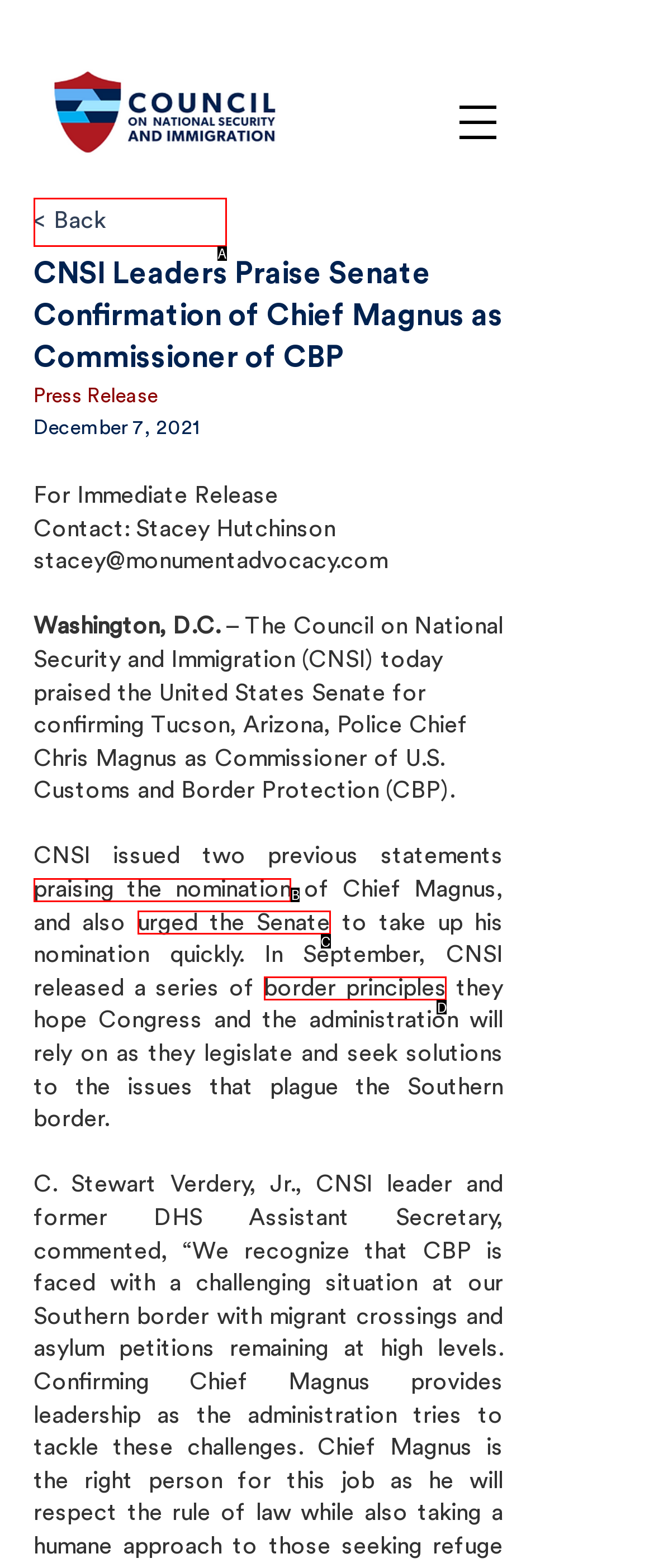Based on the description: < Back, select the HTML element that best fits. Reply with the letter of the correct choice from the options given.

A